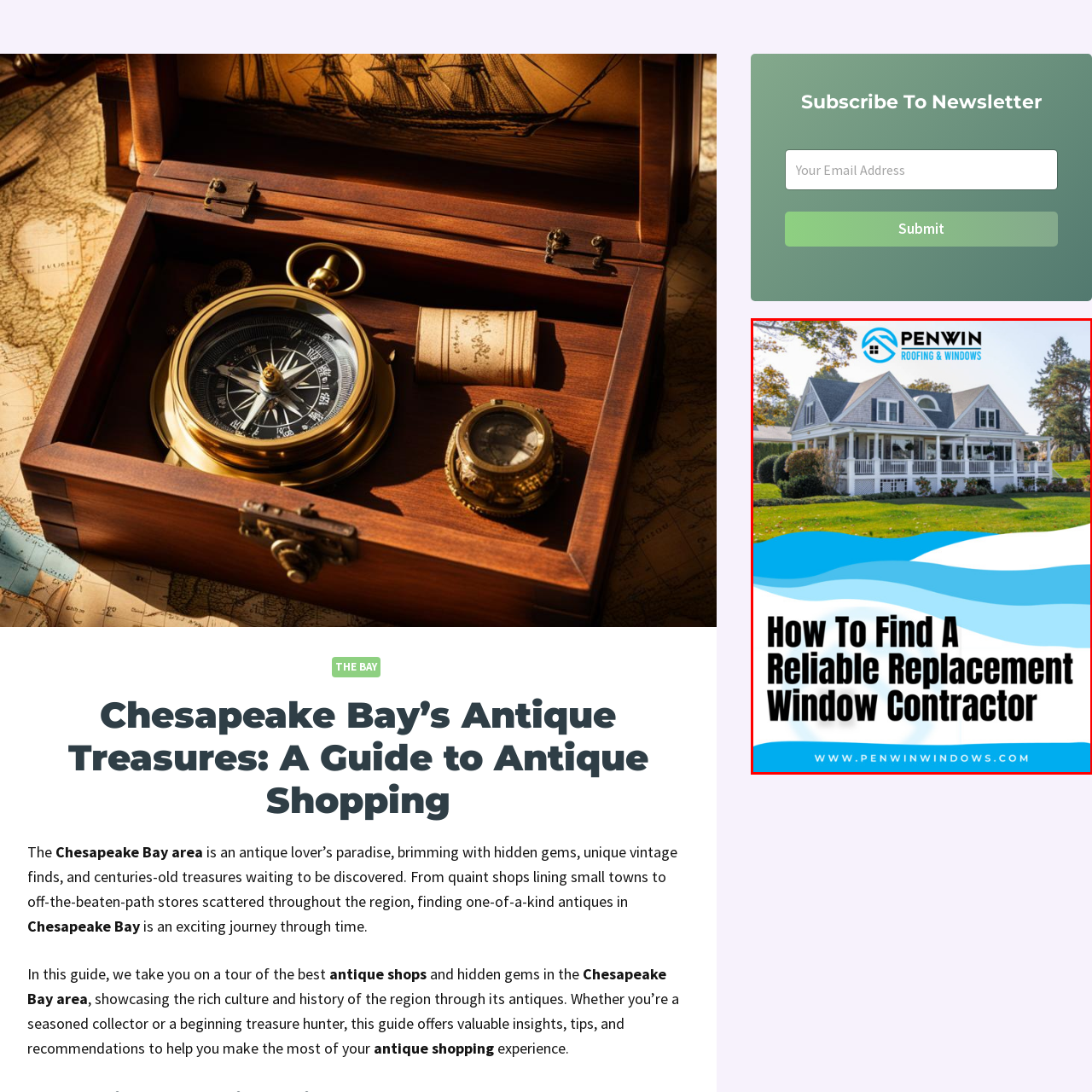Observe the image within the red boundary, What surrounds the house in the image? Respond with a one-word or short phrase answer.

Lush greenery